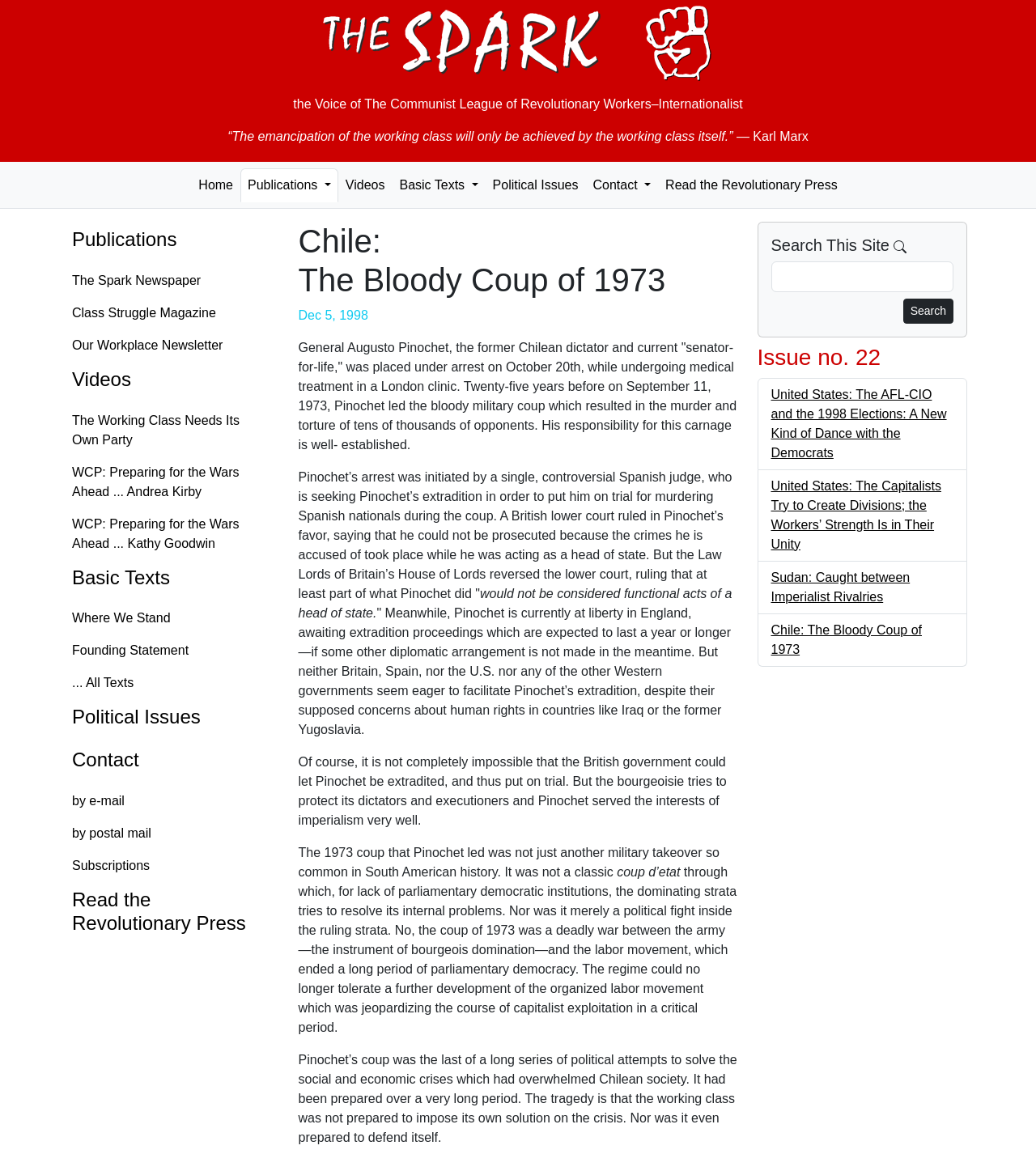From the given element description: "Register or Donate", find the bounding box for the UI element. Provide the coordinates as four float numbers between 0 and 1, in the order [left, top, right, bottom].

None